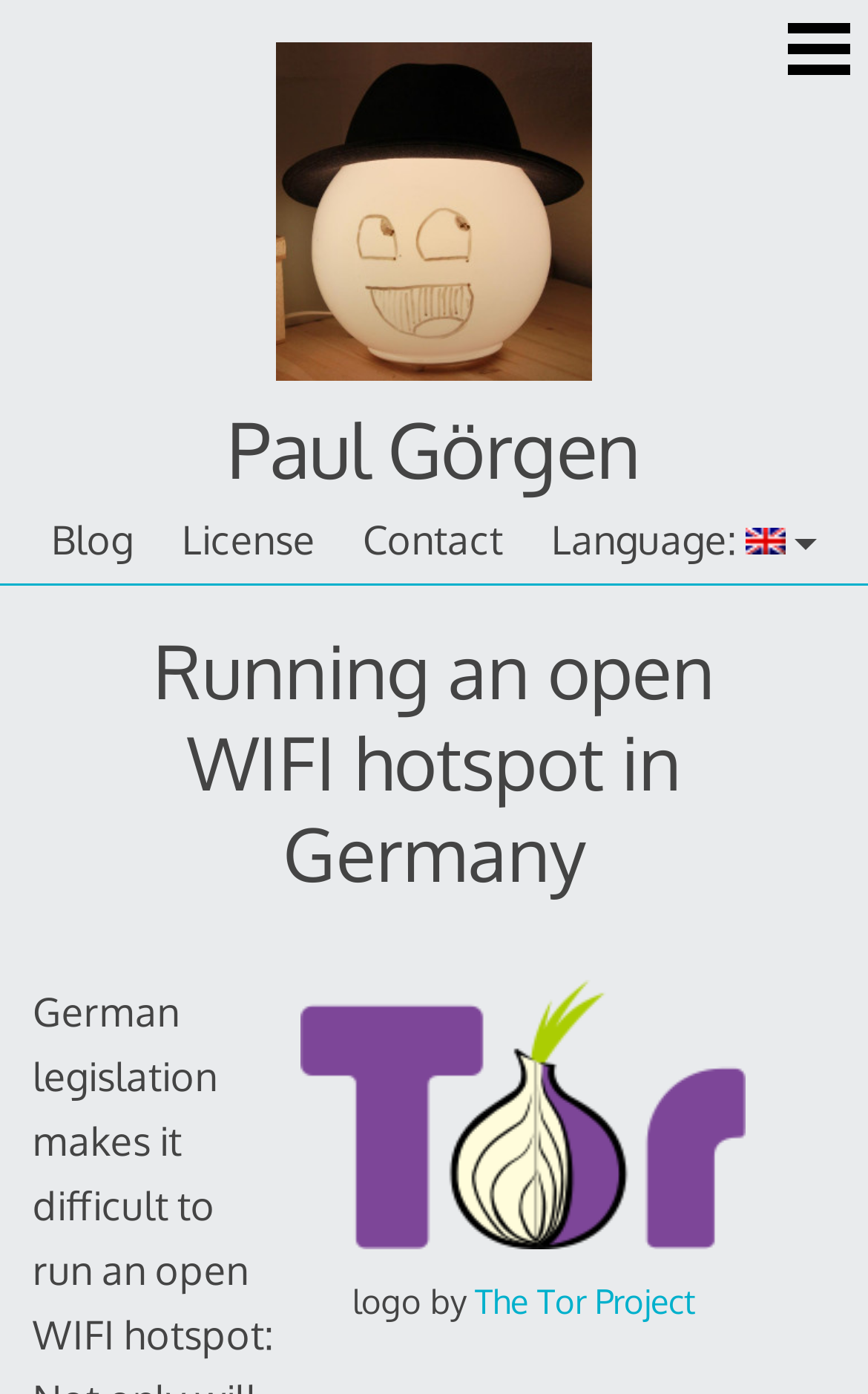Please locate the bounding box coordinates of the element that needs to be clicked to achieve the following instruction: "Click the 'Show sidebar' button". The coordinates should be four float numbers between 0 and 1, i.e., [left, top, right, bottom].

[0.908, 0.013, 0.979, 0.064]